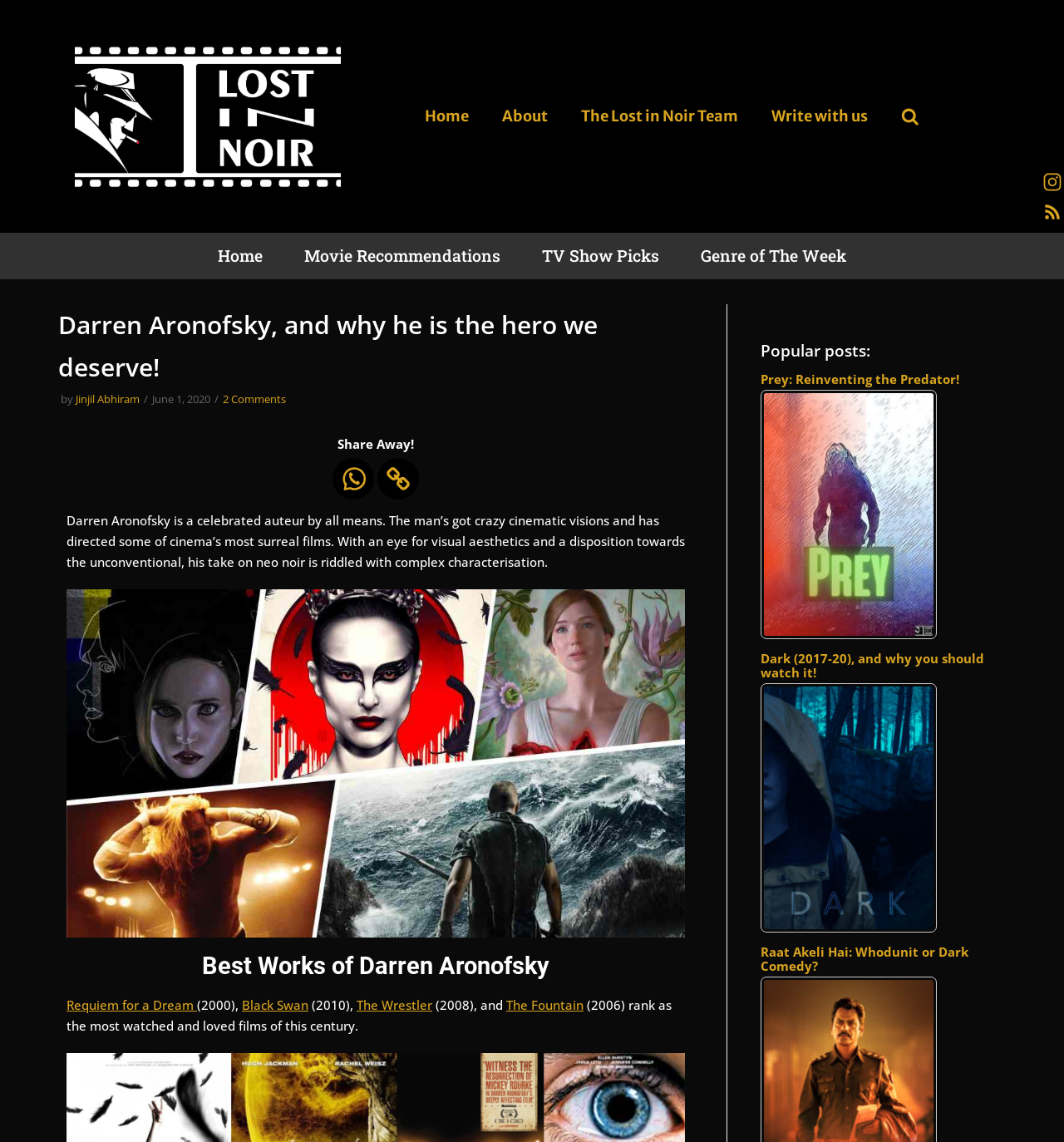Please determine the bounding box coordinates of the clickable area required to carry out the following instruction: "Read the article about Darren Aronofsky". The coordinates must be four float numbers between 0 and 1, represented as [left, top, right, bottom].

[0.062, 0.448, 0.644, 0.499]